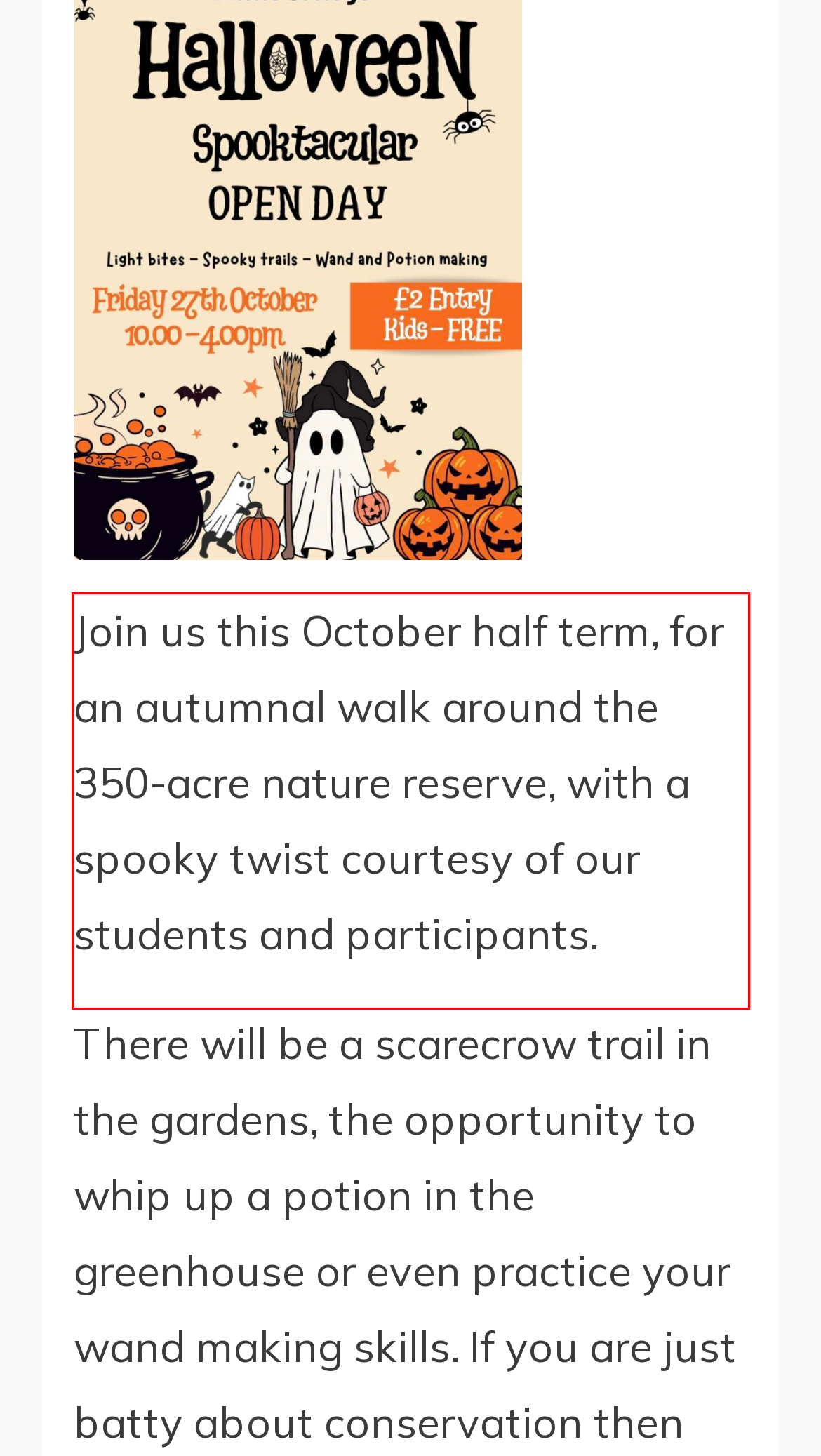Review the webpage screenshot provided, and perform OCR to extract the text from the red bounding box.

Join us this October half term, for an autumnal walk around the 350-acre nature reserve, with a spooky twist courtesy of our students and participants.